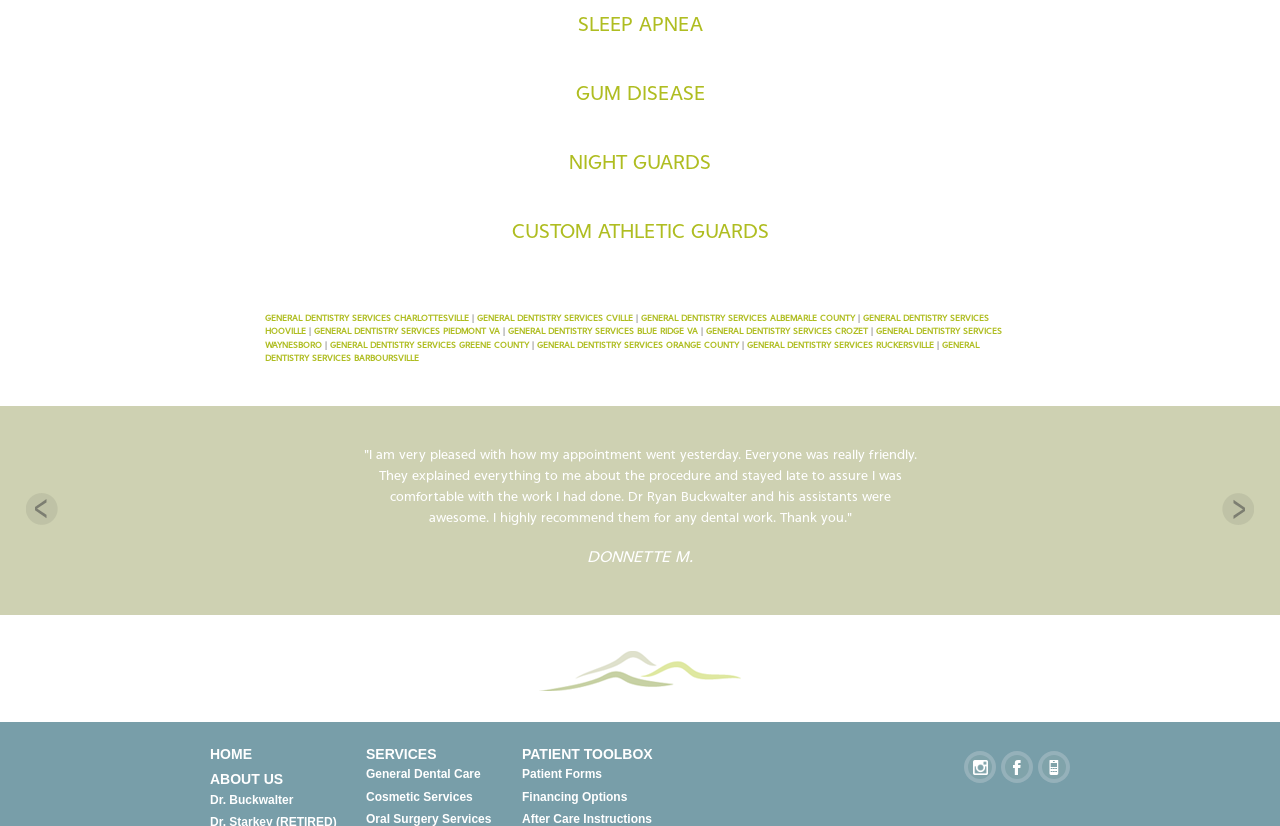Given the element description "CUSTOM ATHLETIC GUARDS", identify the bounding box of the corresponding UI element.

[0.207, 0.252, 0.793, 0.308]